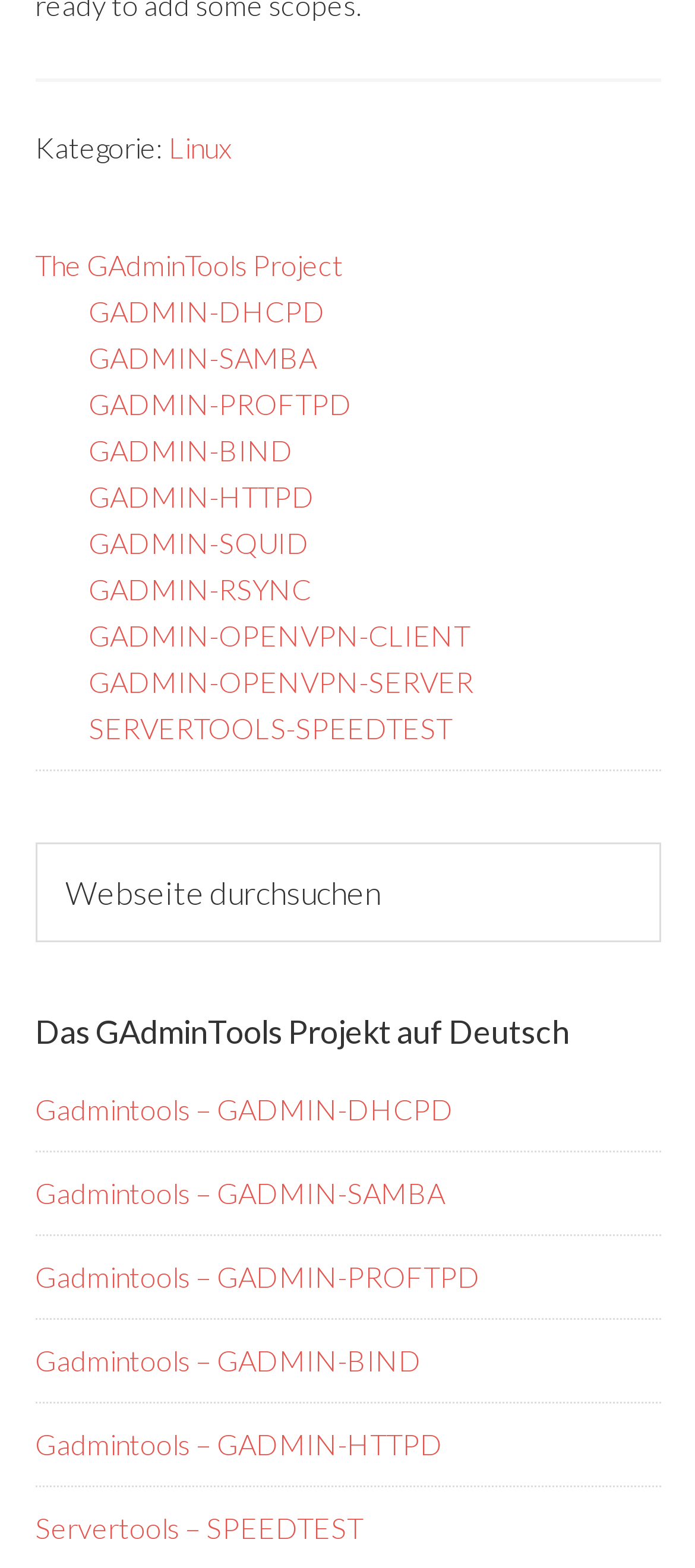Refer to the image and provide an in-depth answer to the question: 
What is the purpose of the search box?

I found a search box with a placeholder text 'Webseite durchsuchen', which means 'Search the website' in English. This suggests that the search box is intended for users to search for content within the website.